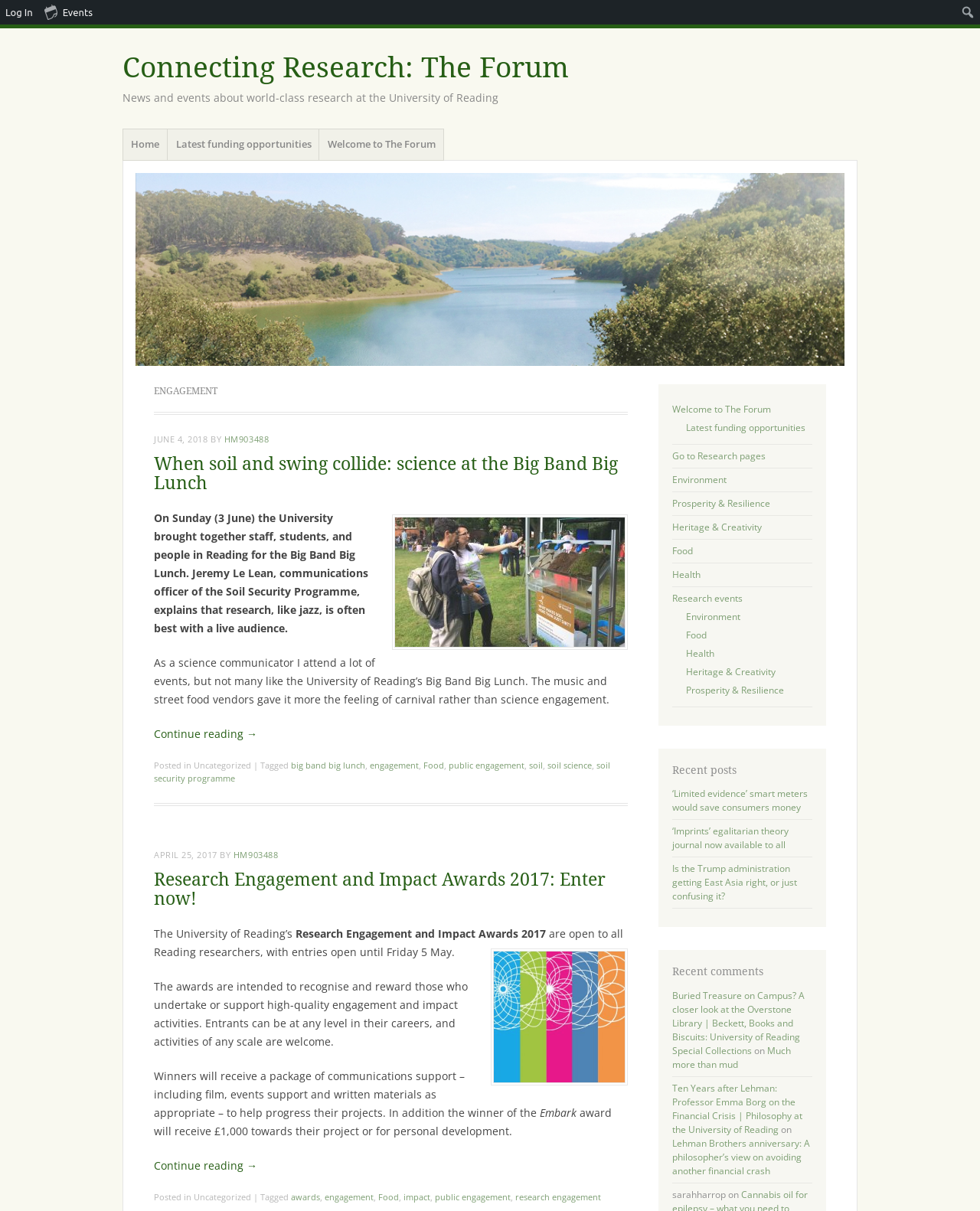Determine the bounding box for the UI element that matches this description: "Prosperity & Resilience".

[0.686, 0.41, 0.786, 0.421]